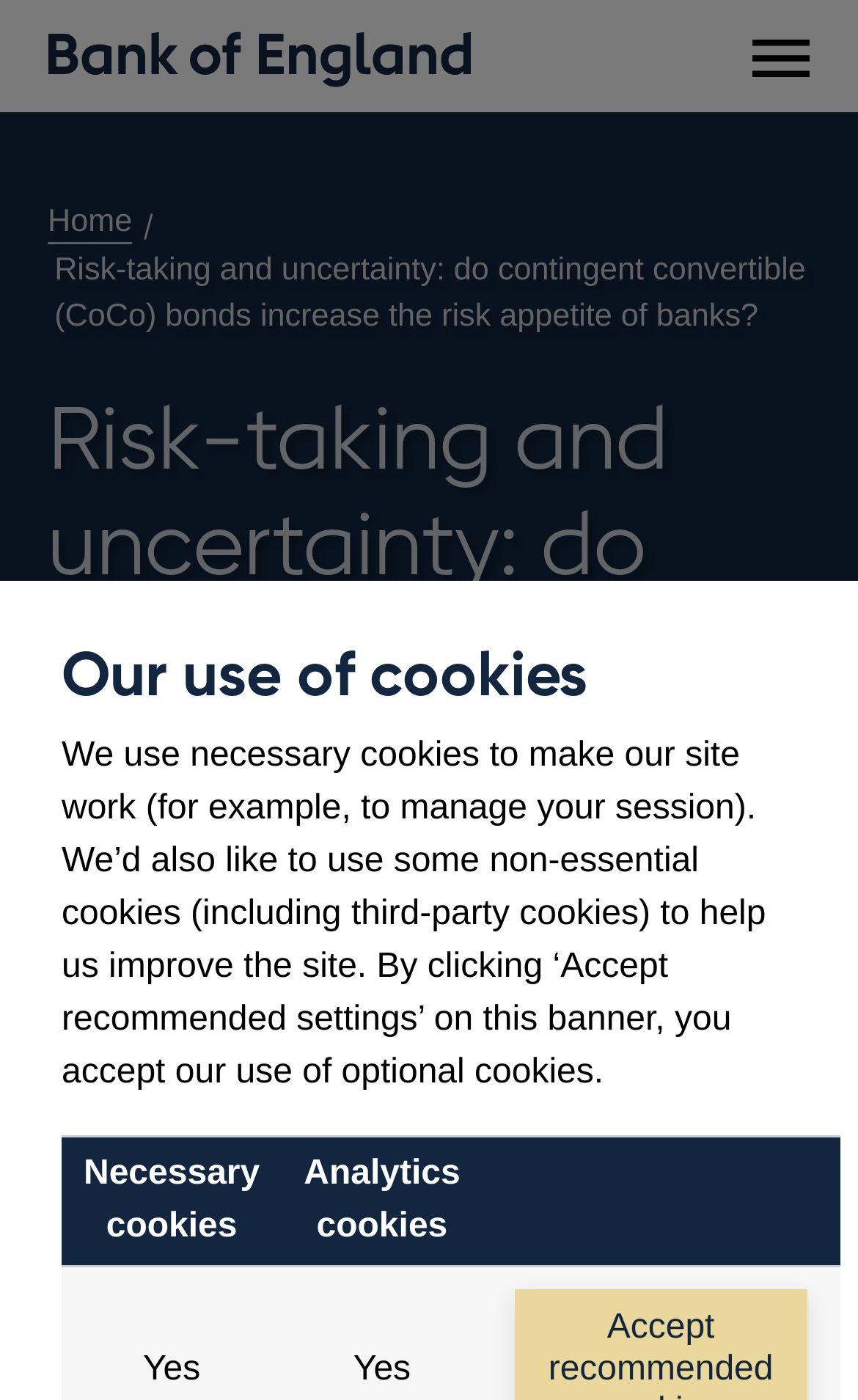What is the name of the institution associated with this webpage? Examine the screenshot and reply using just one word or a brief phrase.

Bank of England